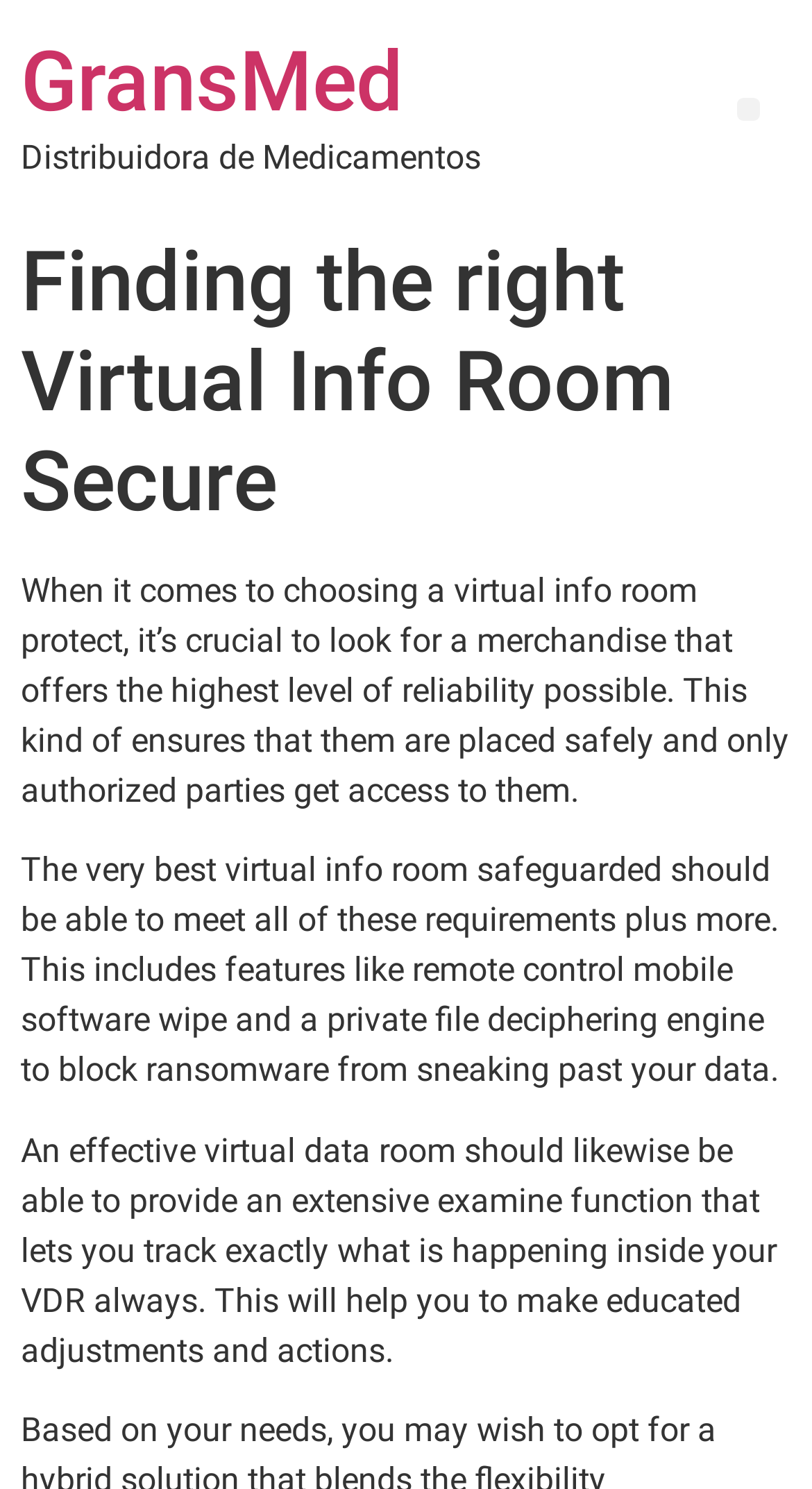What is a requirement for a virtual info room?
Using the image, provide a concise answer in one word or a short phrase.

Remote mobile software wipe